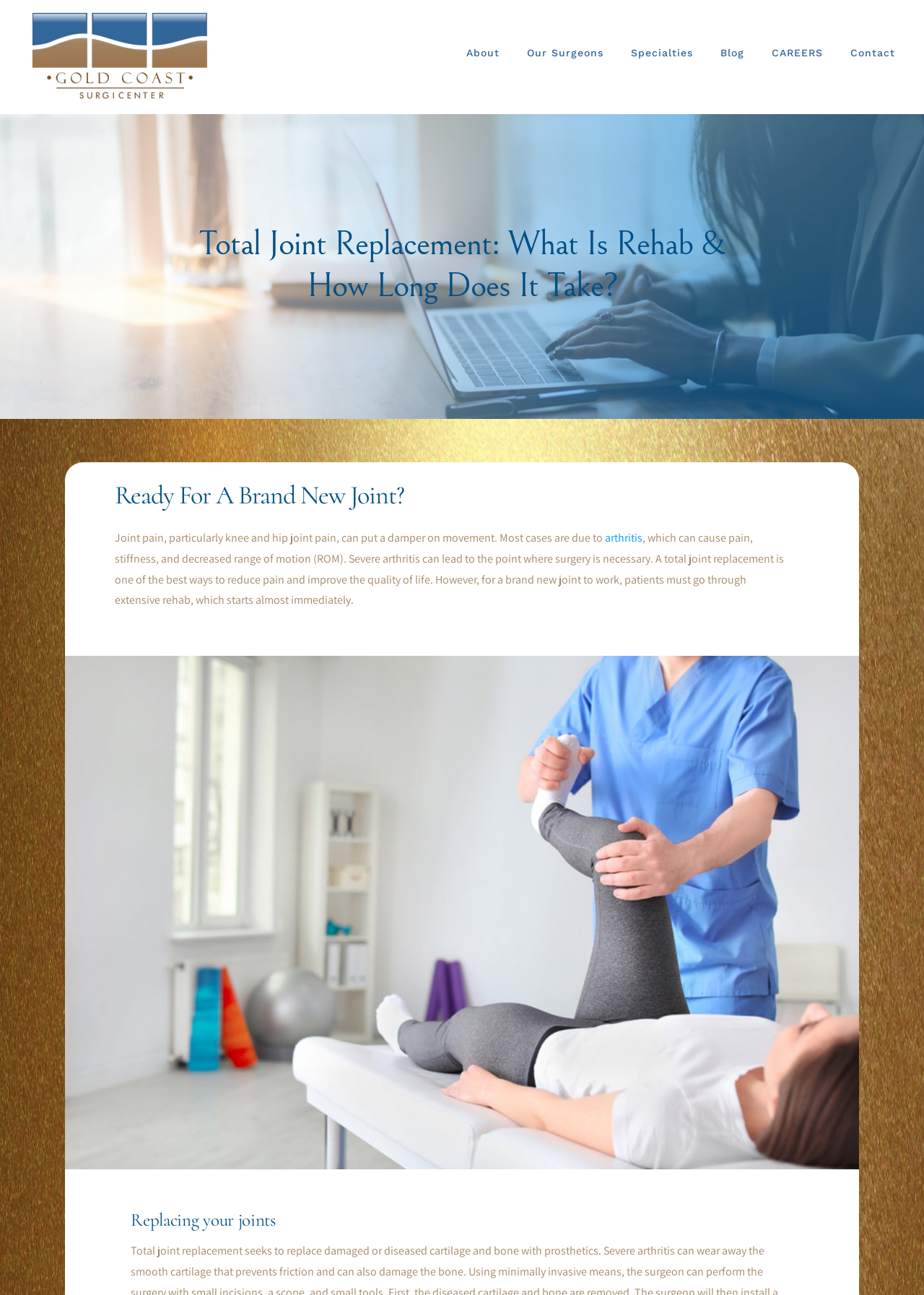Using the provided description: "Contact", find the bounding box coordinates of the corresponding UI element. The output should be four float numbers between 0 and 1, in the format [left, top, right, bottom].

[0.92, 0.006, 0.969, 0.075]